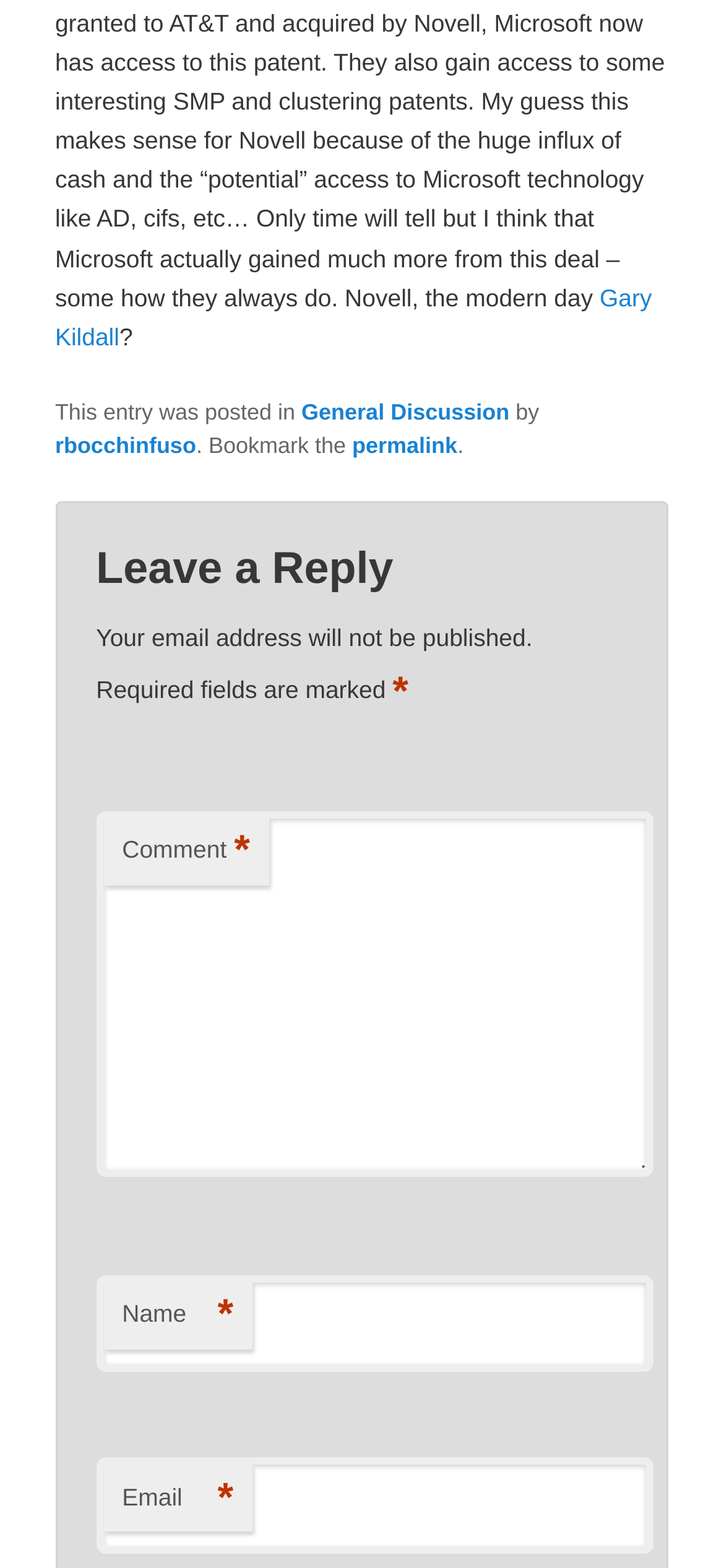Use a single word or phrase to answer the question:
What is the purpose of the asterisk symbol?

Required fields